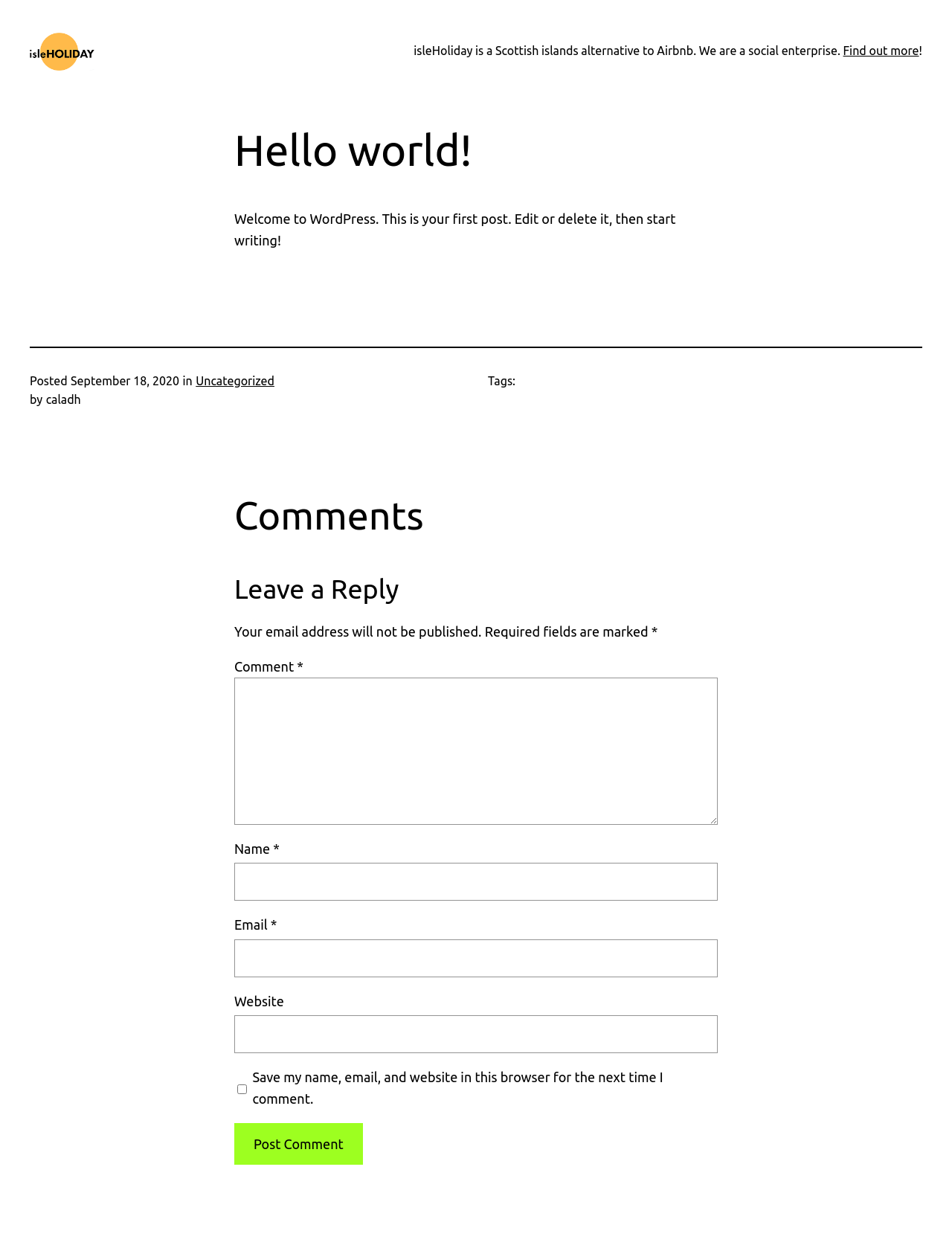Describe the webpage in detail, including text, images, and layout.

The webpage is about Isle Develop CIC, a social enterprise that offers an alternative to Airbnb for Scottish islands. At the top, there is a figure, likely an image, taking up a small portion of the screen. Below it, there is a brief description of the company, followed by a "Find out more" link and an exclamation mark.

The main content of the page is divided into sections. The first section has a heading "Hello world!" and a paragraph of text welcoming users to WordPress and explaining that it's their first post. Below this, there is a horizontal separator line.

The next section appears to be a blog post, with details such as the date "September 18, 2020", category "Uncategorized", and author "caladh". There are also tags listed.

Further down, there is a section for comments, with a heading "Comments" and another heading "Leave a Reply". Users can enter their email address, name, and website, and leave a comment in a text box. There is also a checkbox to save their information for future comments and a "Post Comment" button.

Throughout the page, there are various text elements, including headings, paragraphs, and labels, which provide context and guidance for users.